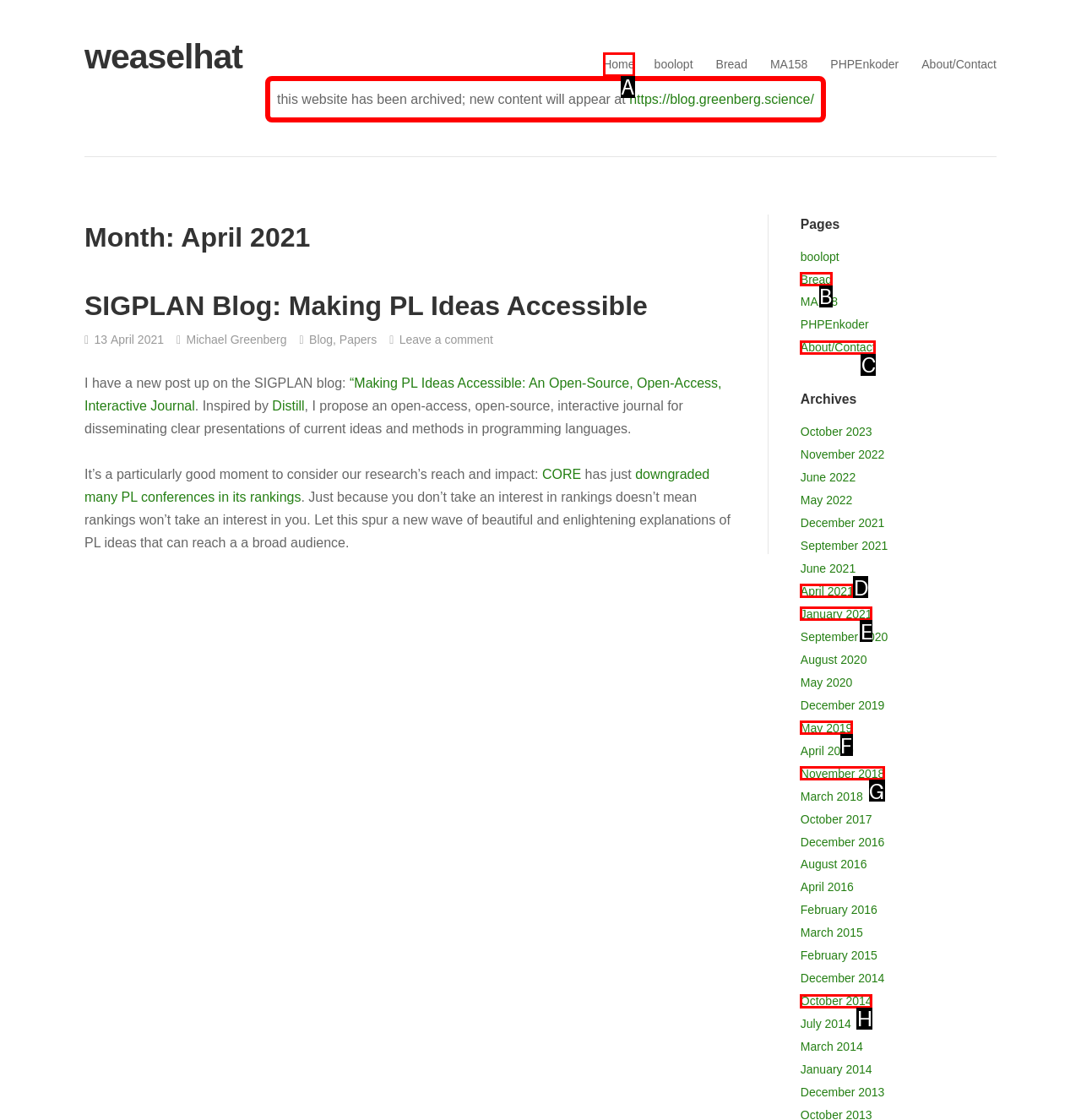Which UI element's letter should be clicked to achieve the task: go to the 'Home' page
Provide the letter of the correct choice directly.

A